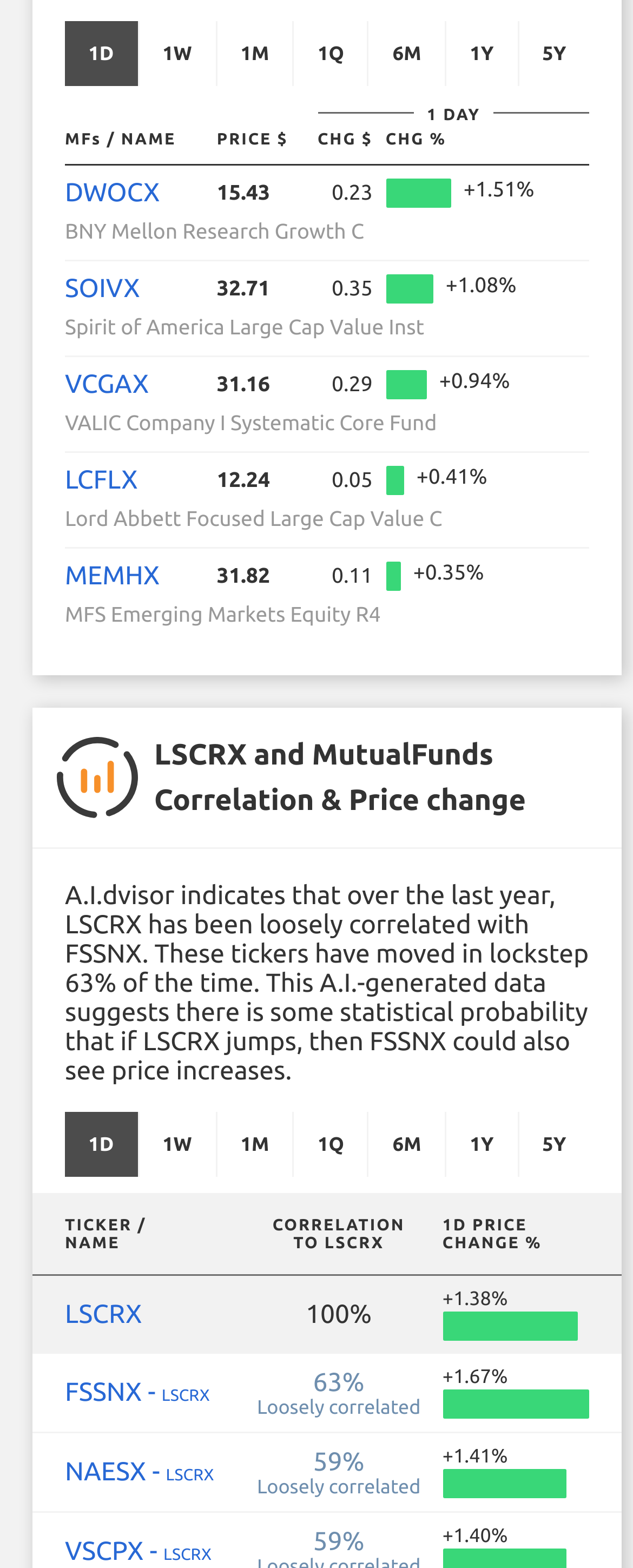Give a one-word or short phrase answer to the question: 
What is the name of the mutual fund with the ticker symbol MEMHX?

MFS Emerging Markets Equity R4